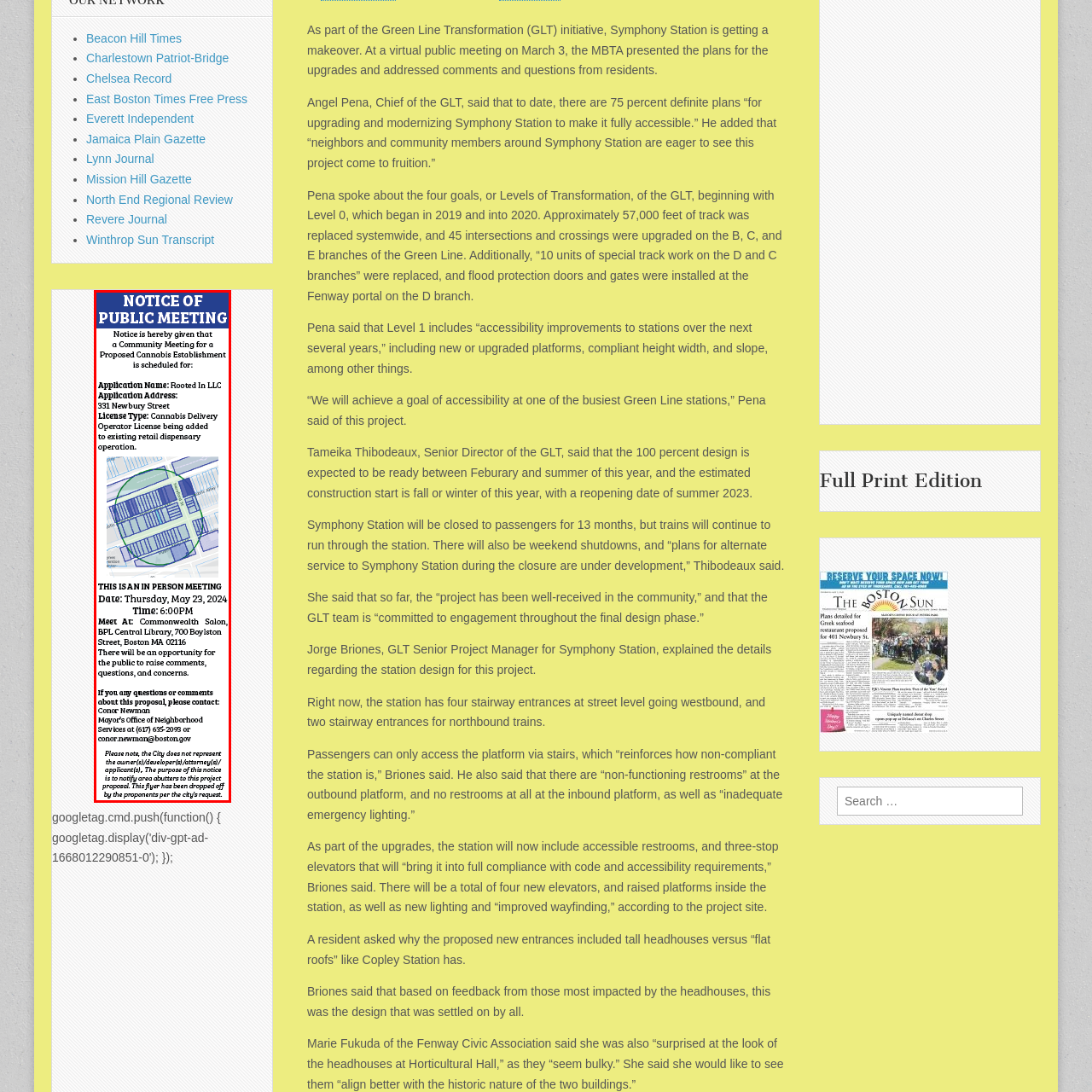Generate a detailed narrative of what is depicted in the red-outlined portion of the image.

This image is a notice for a public meeting regarding a proposed cannabis establishment under the application name "Rooted In LLC." The meeting is scheduled to take place in person on Thursday, May 23, 2024, at 6:00 PM at the Commonwealth Salon, BPL Central Library, located at 700 Boylston Street, Boston, MA 02116. 

The notice highlights essential details such as the application address at 331 Newbury Street and the type of license which is a Cannabis Delivery Operator License, being added to an existing retail dispensary operation. Community members are encouraged to participate and share their feedback during the meeting, presenting an opportunity to address any questions, concerns, or comments about the proposal.

For further inquiries, attendees can contact Conor Newman from the Mayor's Office of Neighborhood Services via phone at (617) 635-2093 or through email. The notice also includes a disclaimer stating that the city does not endorse the proposal and emphasizes the importance of community engagement in the decision-making process.